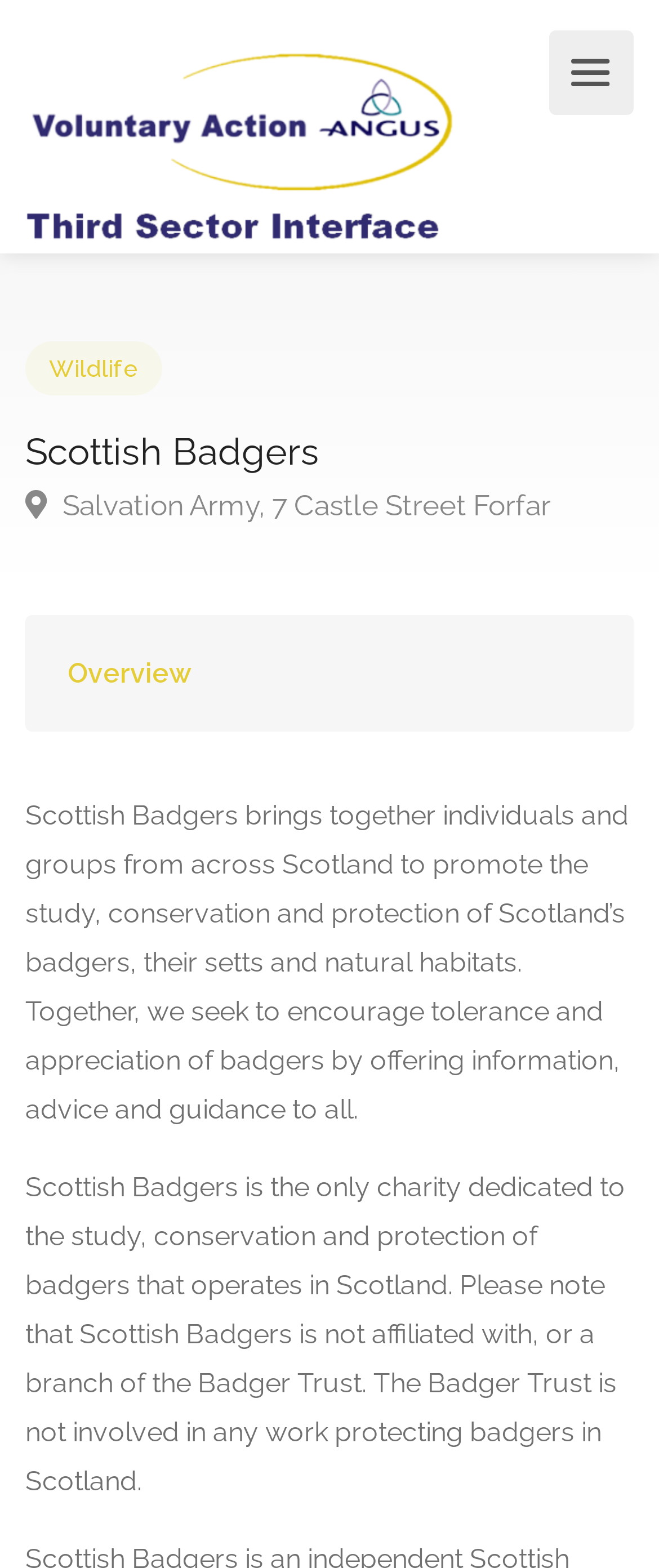Respond with a single word or short phrase to the following question: 
What is the main topic of the webpage?

Badgers